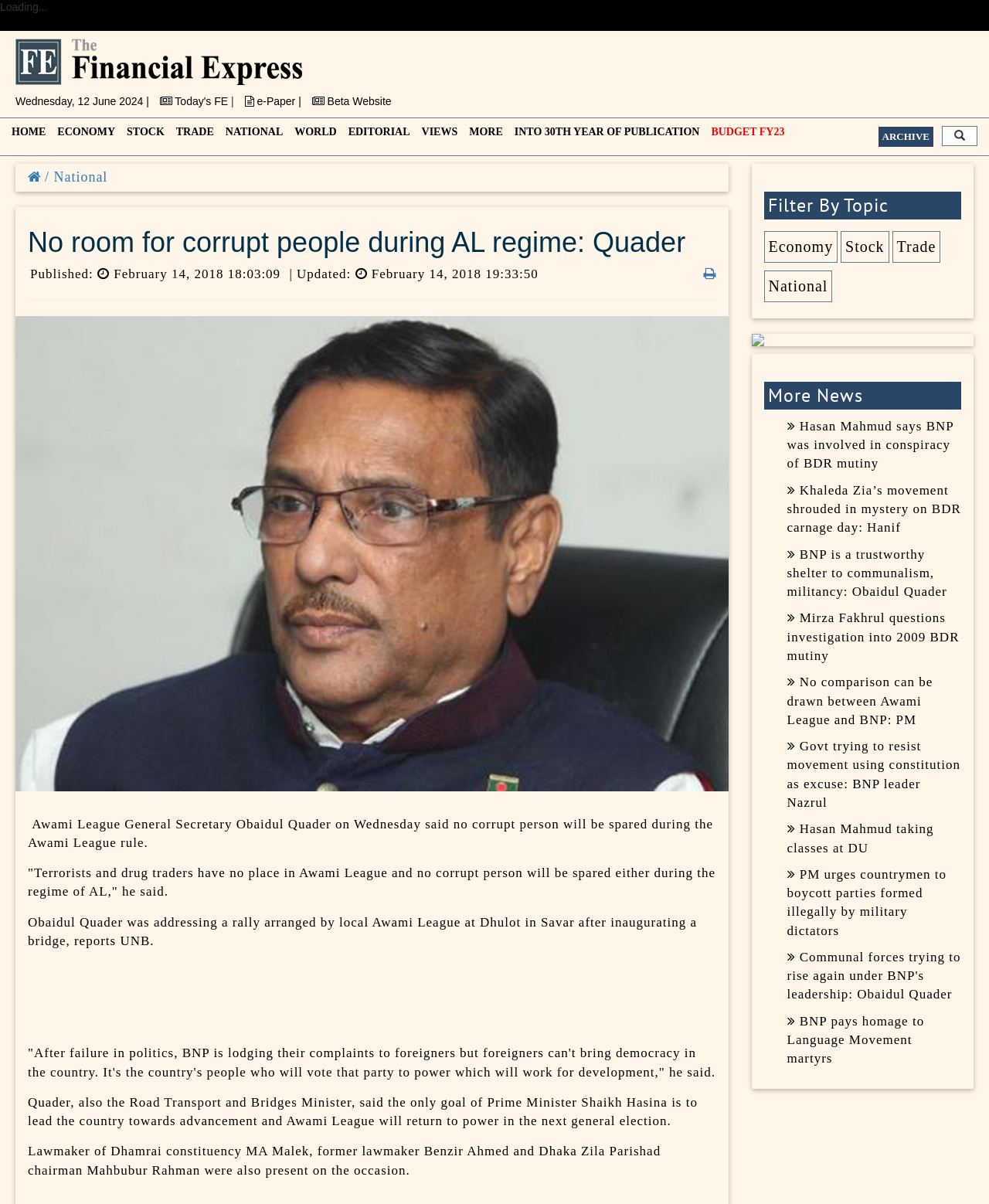What is the topic of the article?
Look at the image and respond with a one-word or short-phrase answer.

Politics